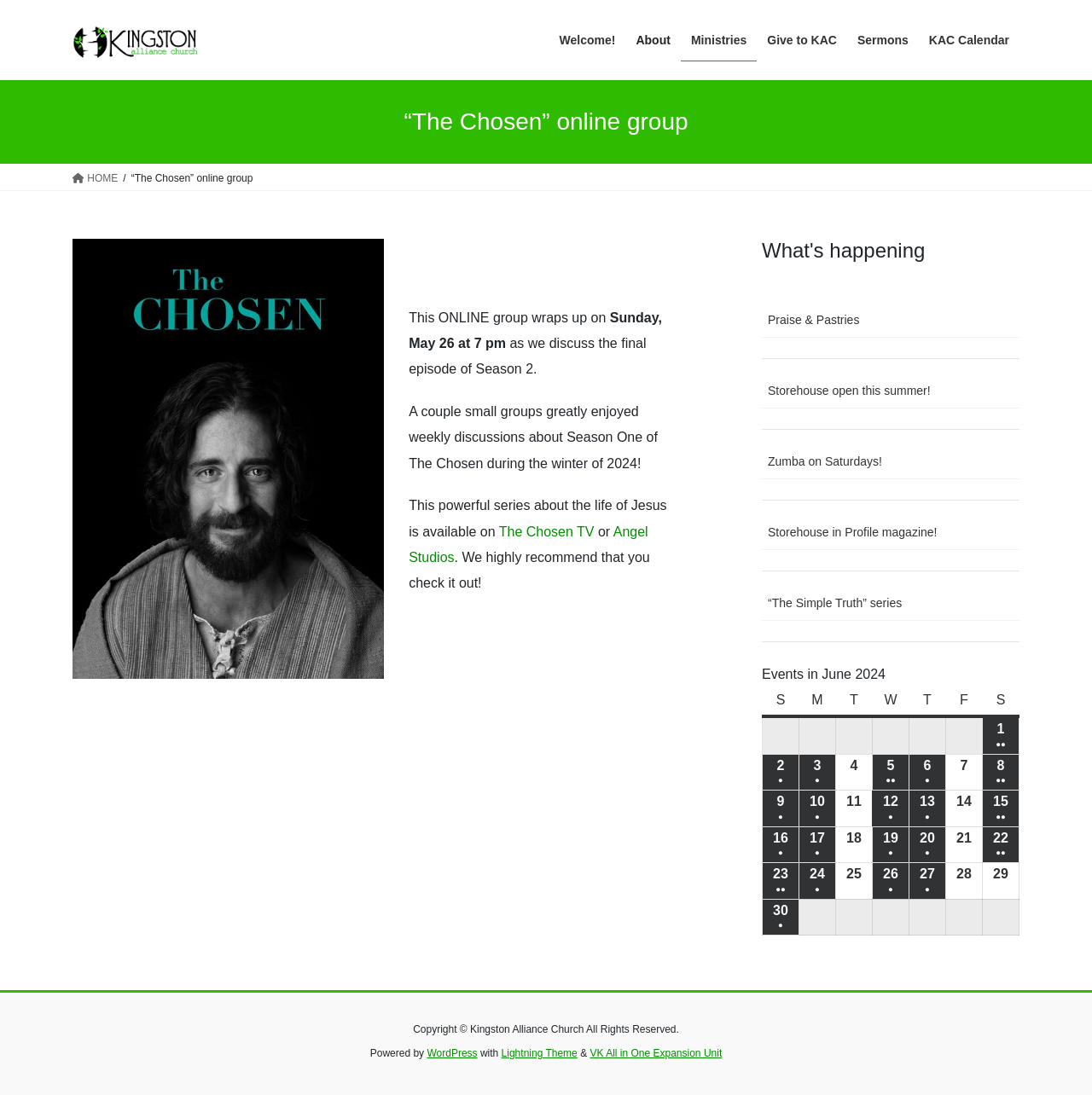What is the date of the final episode discussion?
Analyze the screenshot and provide a detailed answer to the question.

The date of the final episode discussion can be found in the text on the webpage, which says 'This ONLINE group wraps up on Sunday, May 26 at 7 pm as we discuss the final episode of Season 2.'.